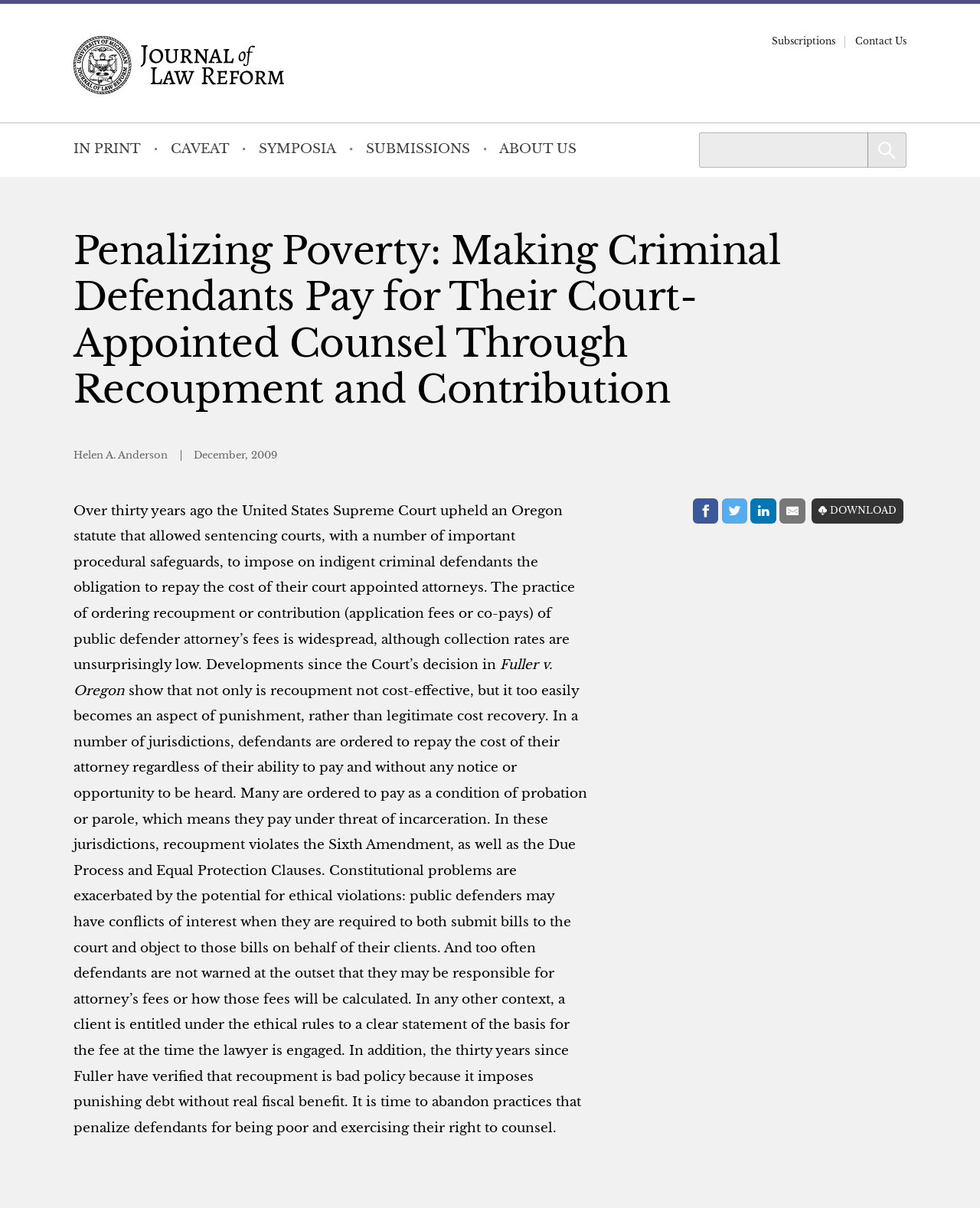Identify and provide the bounding box coordinates of the UI element described: "About Us". The coordinates should be formatted as [left, top, right, bottom], with each number being a float between 0 and 1.

[0.51, 0.108, 0.589, 0.141]